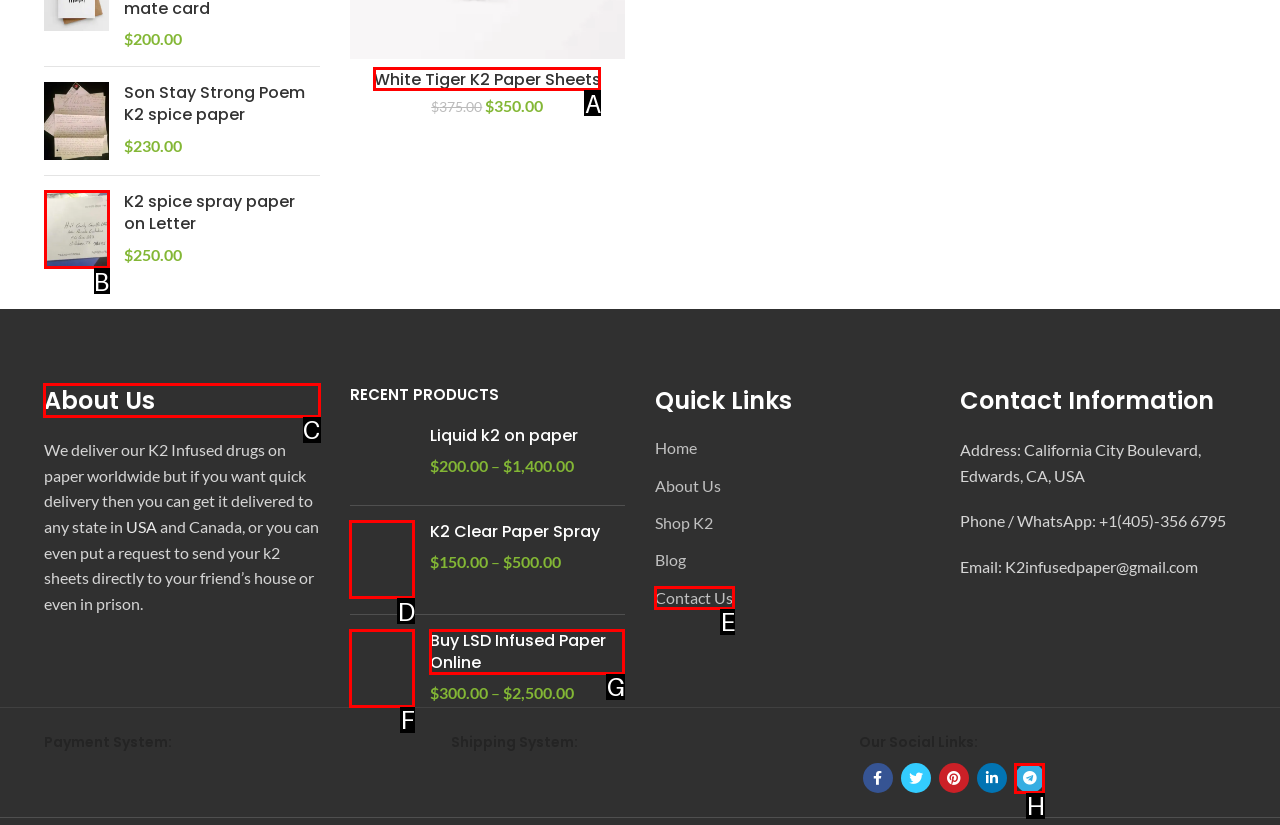For the task "Go to About Us page", which option's letter should you click? Answer with the letter only.

C